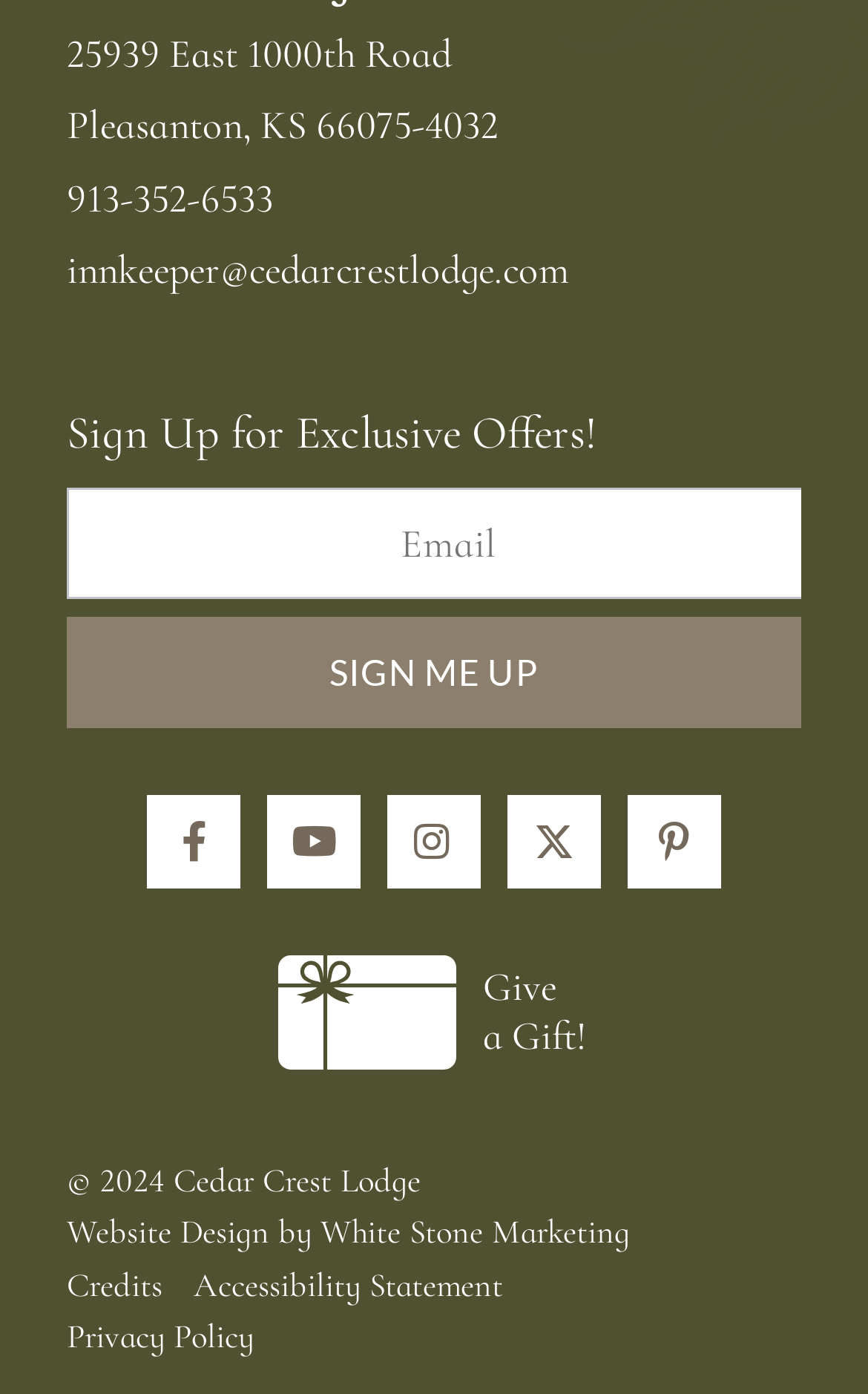Could you highlight the region that needs to be clicked to execute the instruction: "Enter email address"?

[0.077, 0.35, 0.923, 0.43]